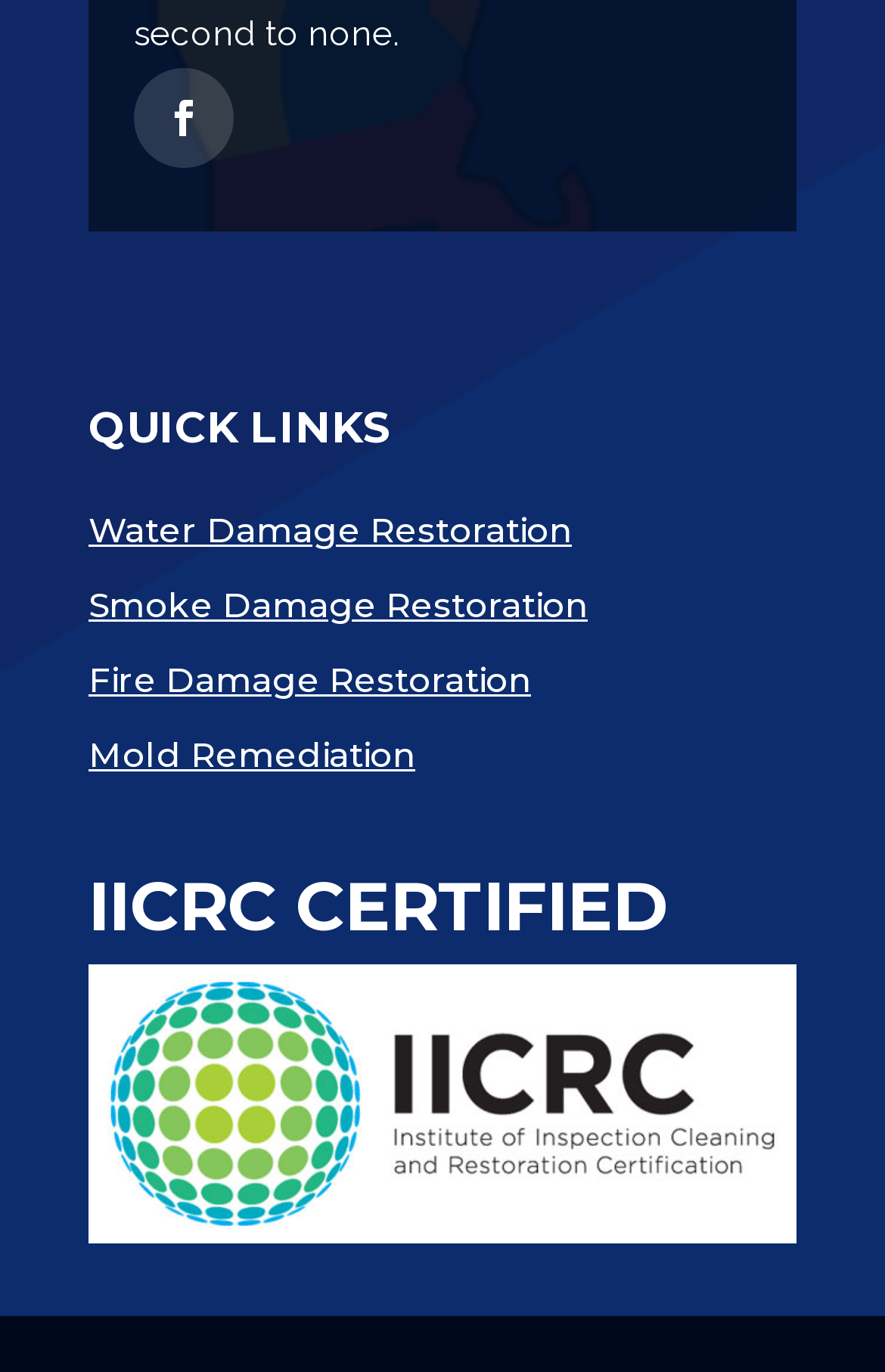What is the last quick link?
Answer with a single word or phrase, using the screenshot for reference.

Mold Remediation